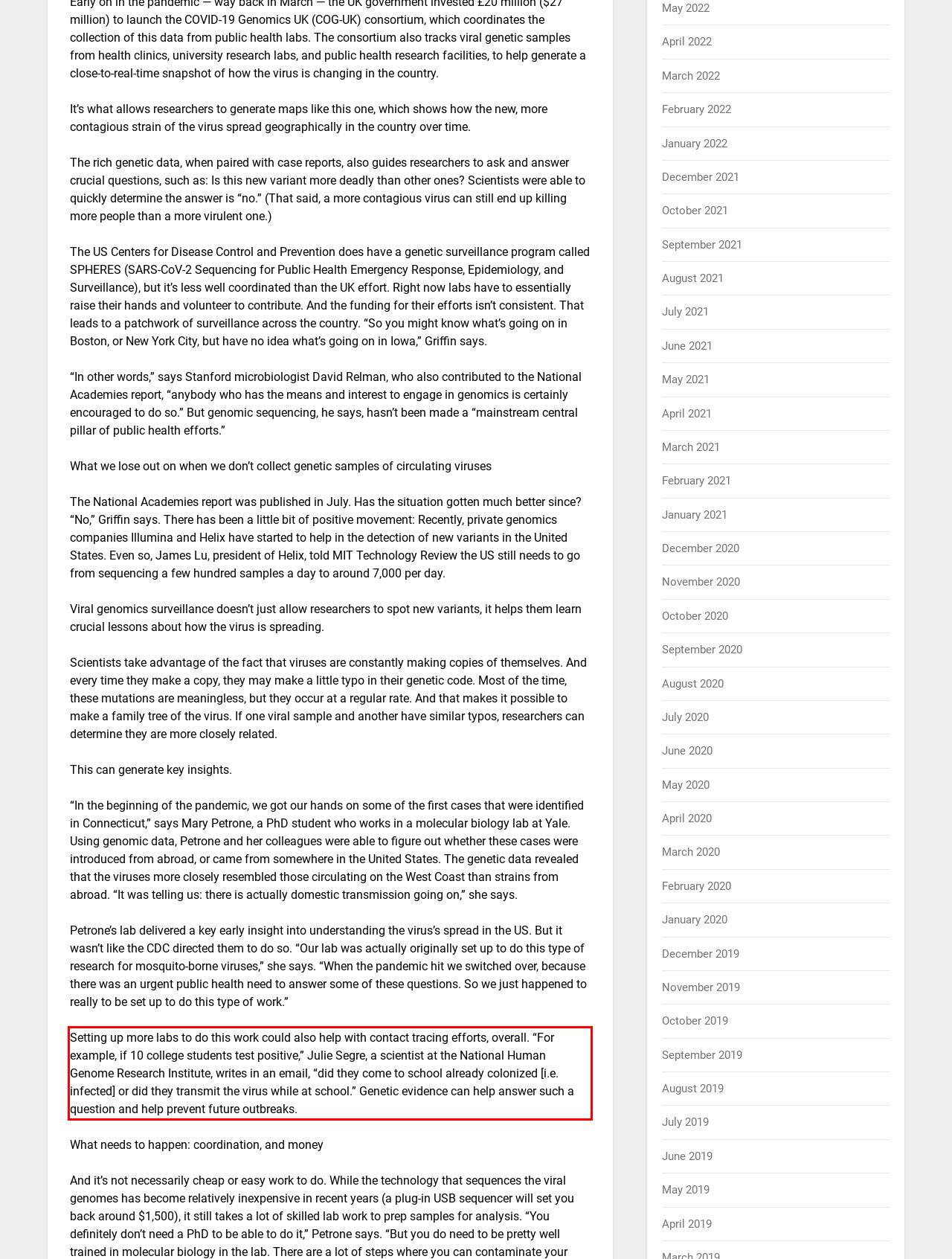You have a screenshot of a webpage with a red bounding box. Use OCR to generate the text contained within this red rectangle.

Setting up more labs to do this work could also help with contact tracing efforts, overall. “For example, if 10 college students test positive,” Julie Segre, a scientist at the National Human Genome Research Institute, writes in an email, “did they come to school already colonized [i.e. infected] or did they transmit the virus while at school.” Genetic evidence can help answer such a question and help prevent future outbreaks.